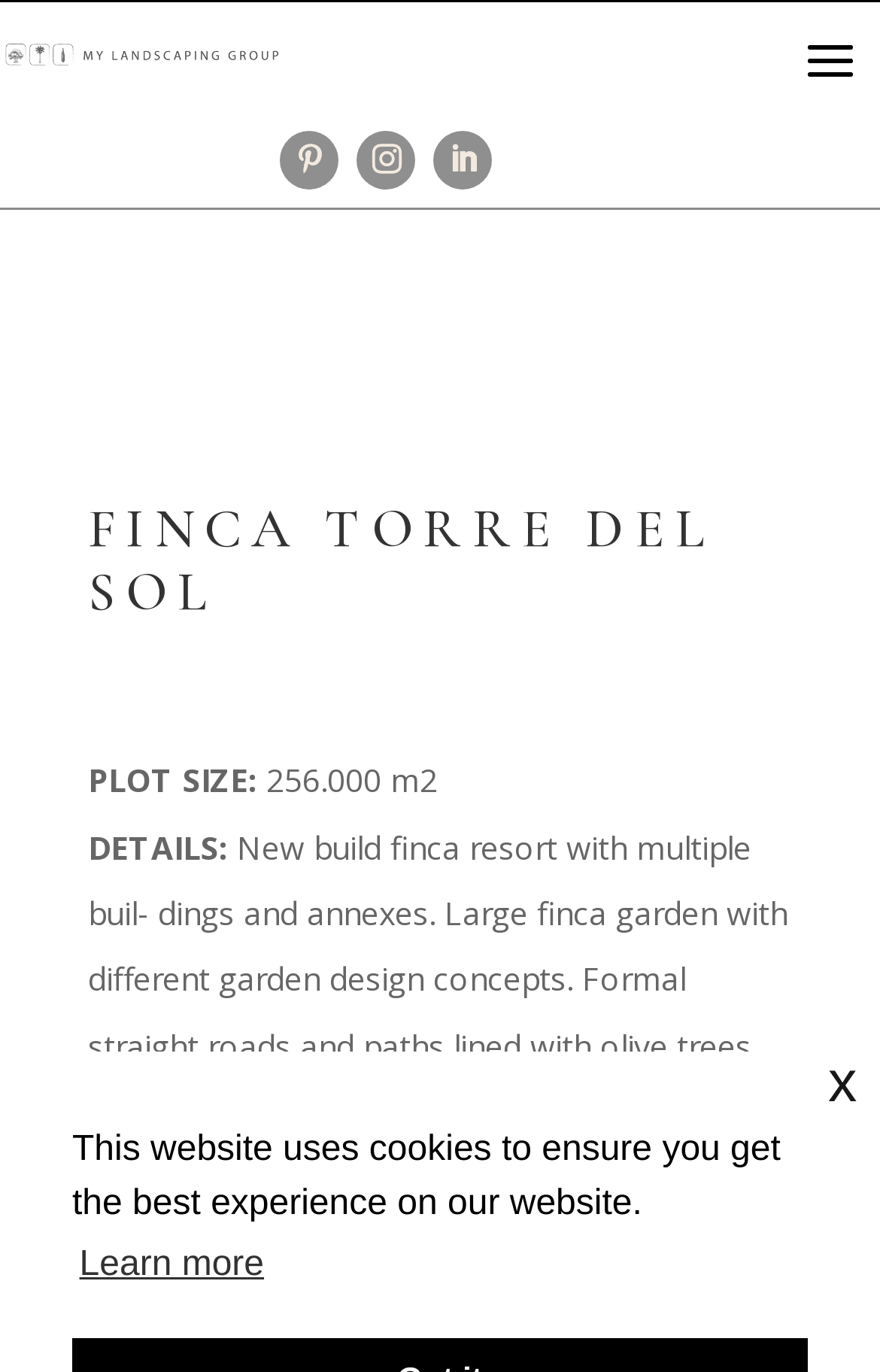Generate a comprehensive description of the contents of the webpage.

The webpage is about Finca Torre del Sol, a property offered by Mylandscaping Group Mallorca. At the top, there are three social media links, aligned horizontally, with icons represented by Unicode characters. Below these links, a prominent heading "FINCA TORRE DEL SOL" is centered on the page.

On the left side, there is a section with property details. It starts with a label "PLOT SIZE:" followed by the value "256.000 m2". Below this, there is another label "DETAILS:".

At the bottom of the page, there is a cookie policy message that spans most of the page's width. The message reads "This website uses cookies to ensure you get the best experience on our website." Next to the message, there is a "learn more about cookies" button, which contains the text "Learn more". On the right side of the cookie message, there is a "dismiss cookie message" button.

There are no images on the page. The overall content is organized in a clear and concise manner, making it easy to navigate and find the necessary information.